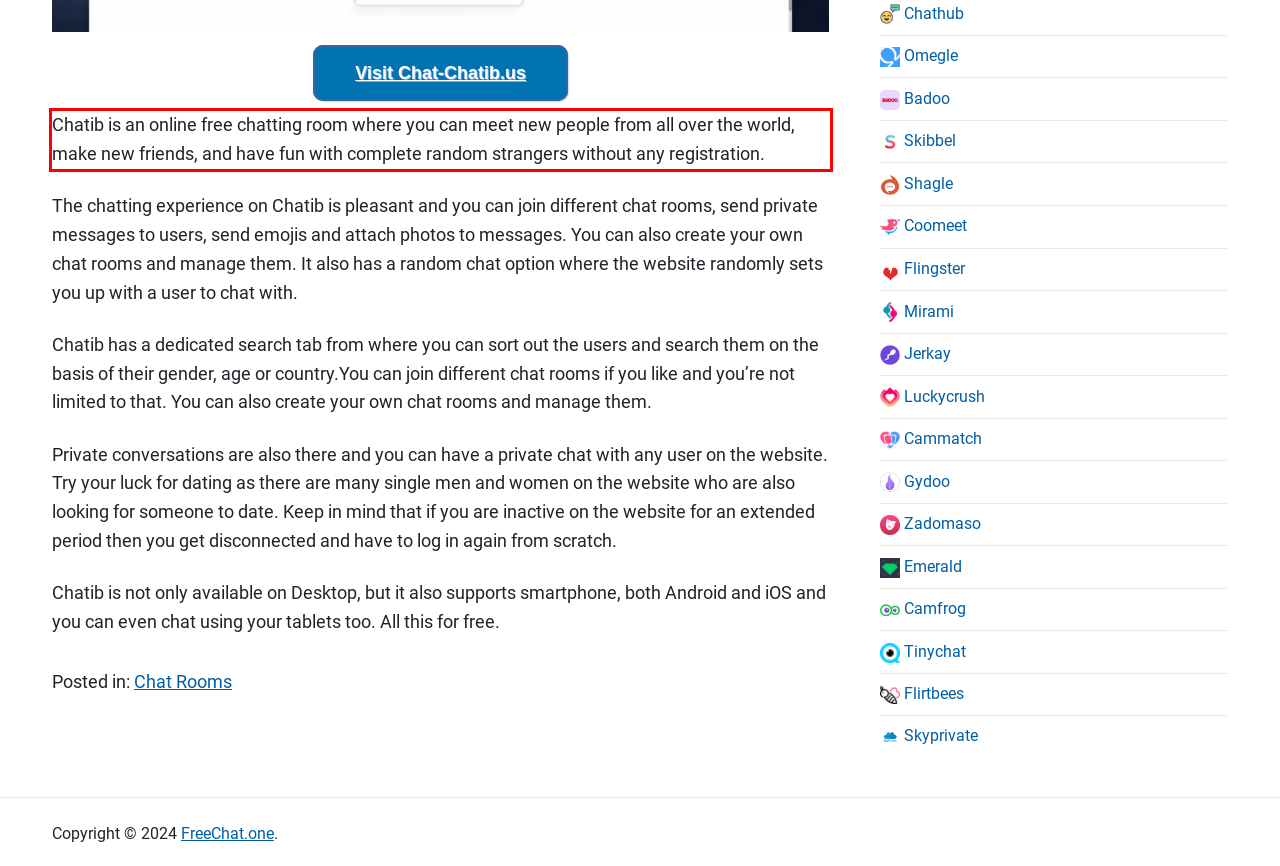Please look at the webpage screenshot and extract the text enclosed by the red bounding box.

Chatib is an online free chatting room where you can meet new people from all over the world, make new friends, and have fun with complete random strangers without any registration.